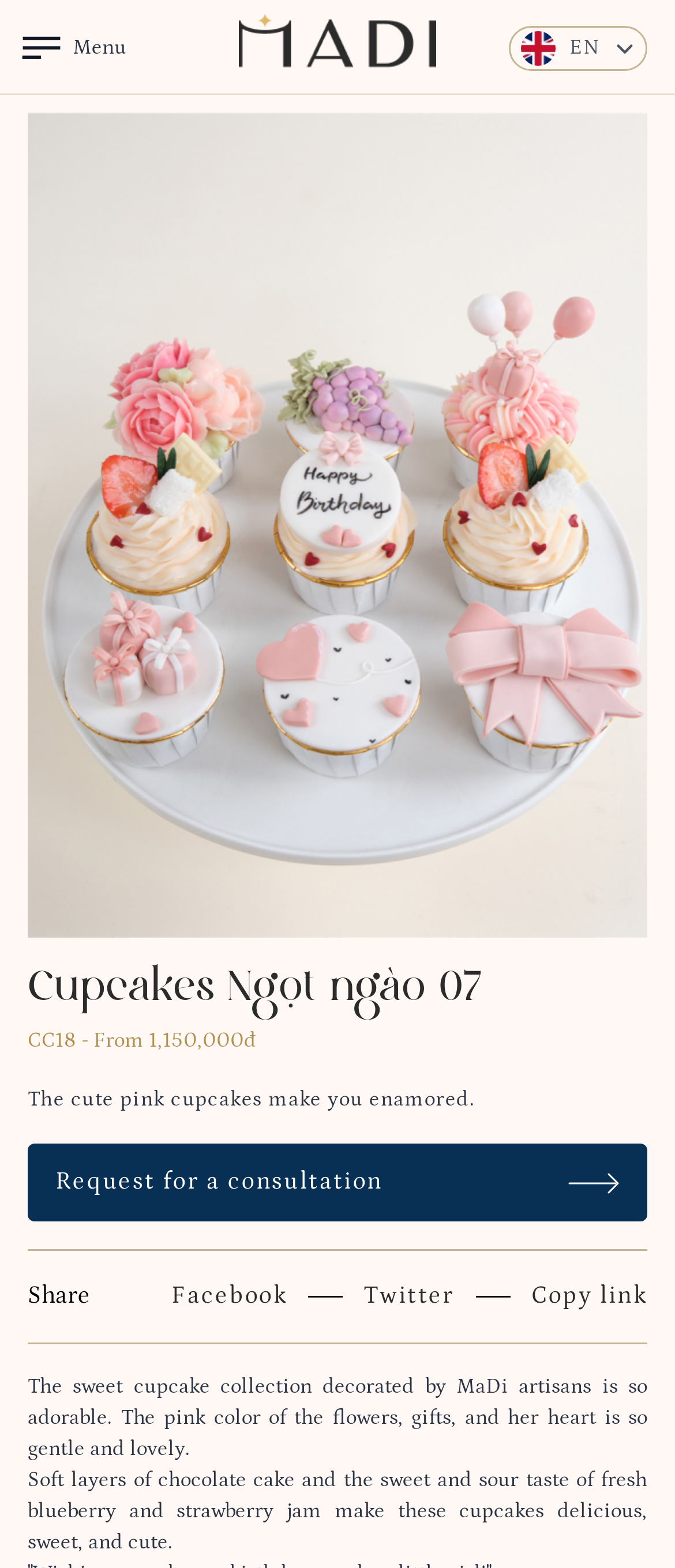Identify the bounding box coordinates for the UI element described as follows: MaDi artisans. Use the format (top-left x, top-left y, bottom-right x, bottom-right y) and ensure all values are floating point numbers between 0 and 1.

[0.676, 0.877, 0.876, 0.892]